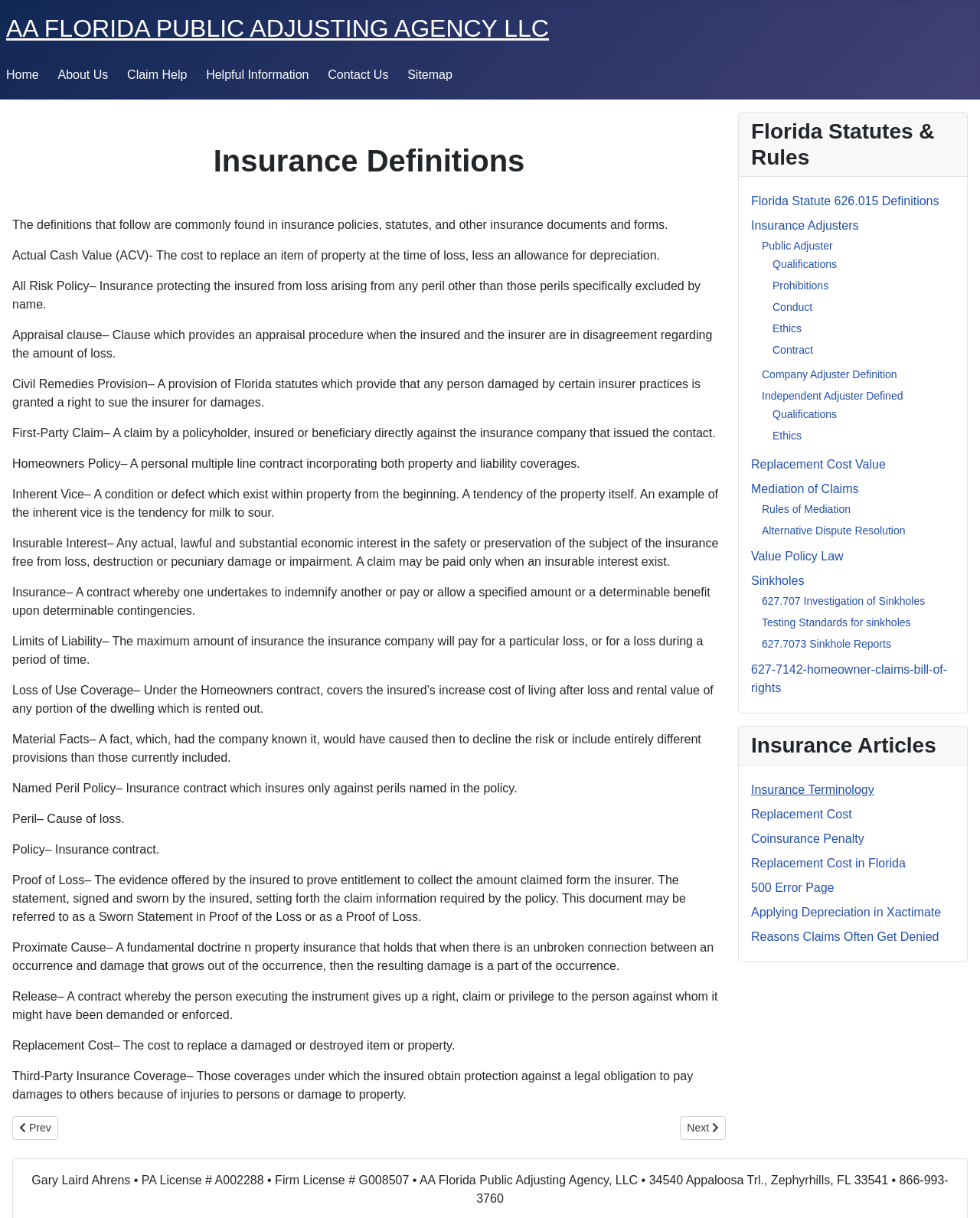Please identify the bounding box coordinates of the area that needs to be clicked to follow this instruction: "Read 'Insurance Definitions'".

[0.012, 0.117, 0.741, 0.147]